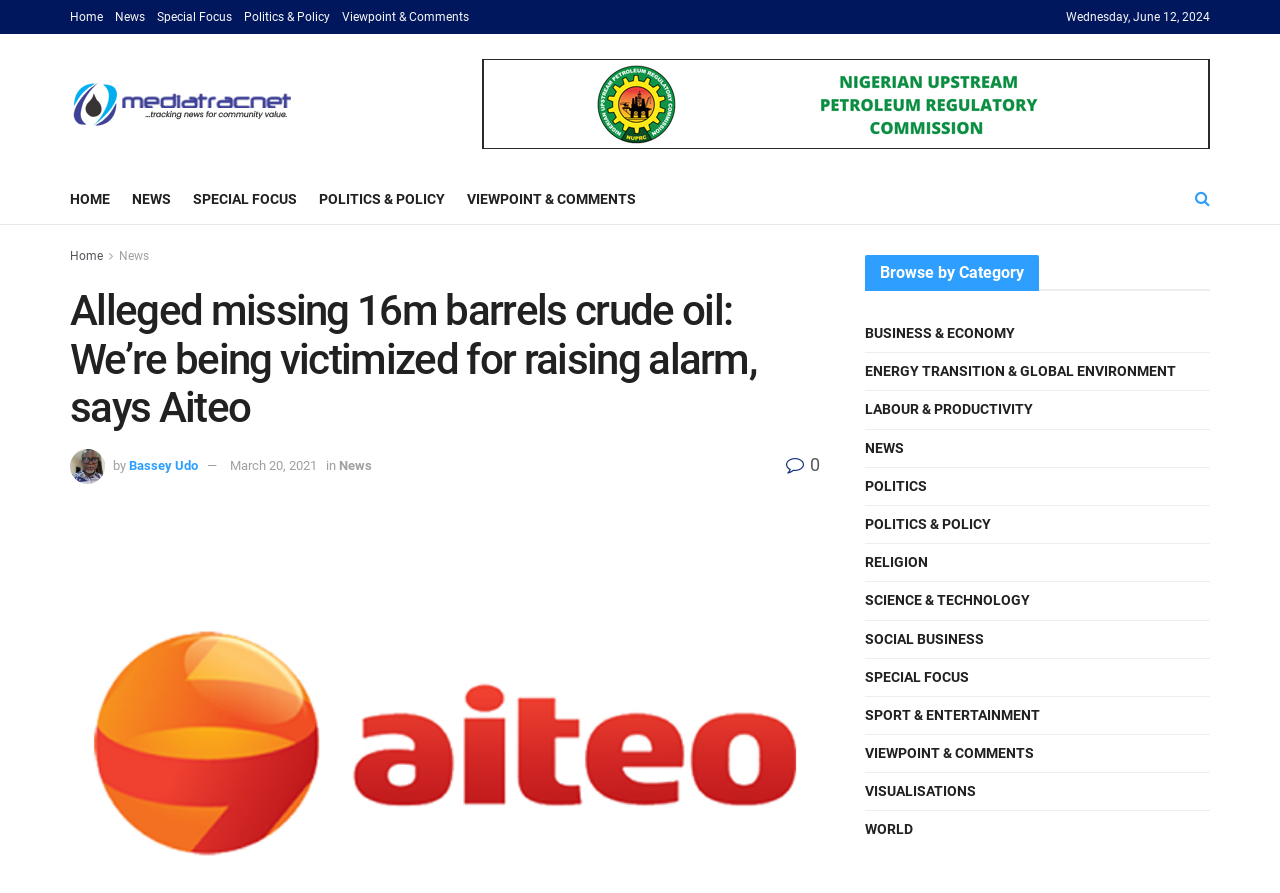Could you provide the bounding box coordinates for the portion of the screen to click to complete this instruction: "View the Mediatracnet page"?

[0.055, 0.092, 0.232, 0.141]